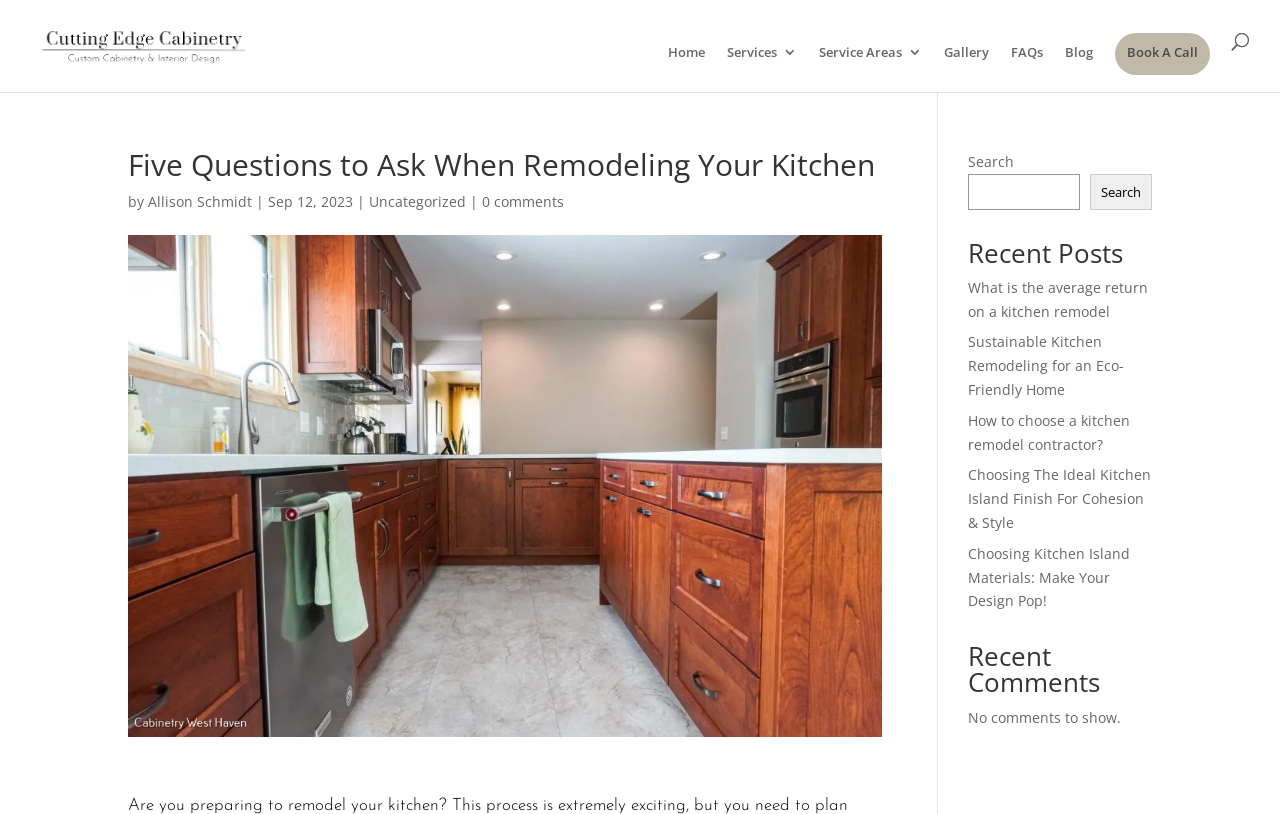How many links are there in the main navigation menu?
Look at the image and provide a short answer using one word or a phrase.

7